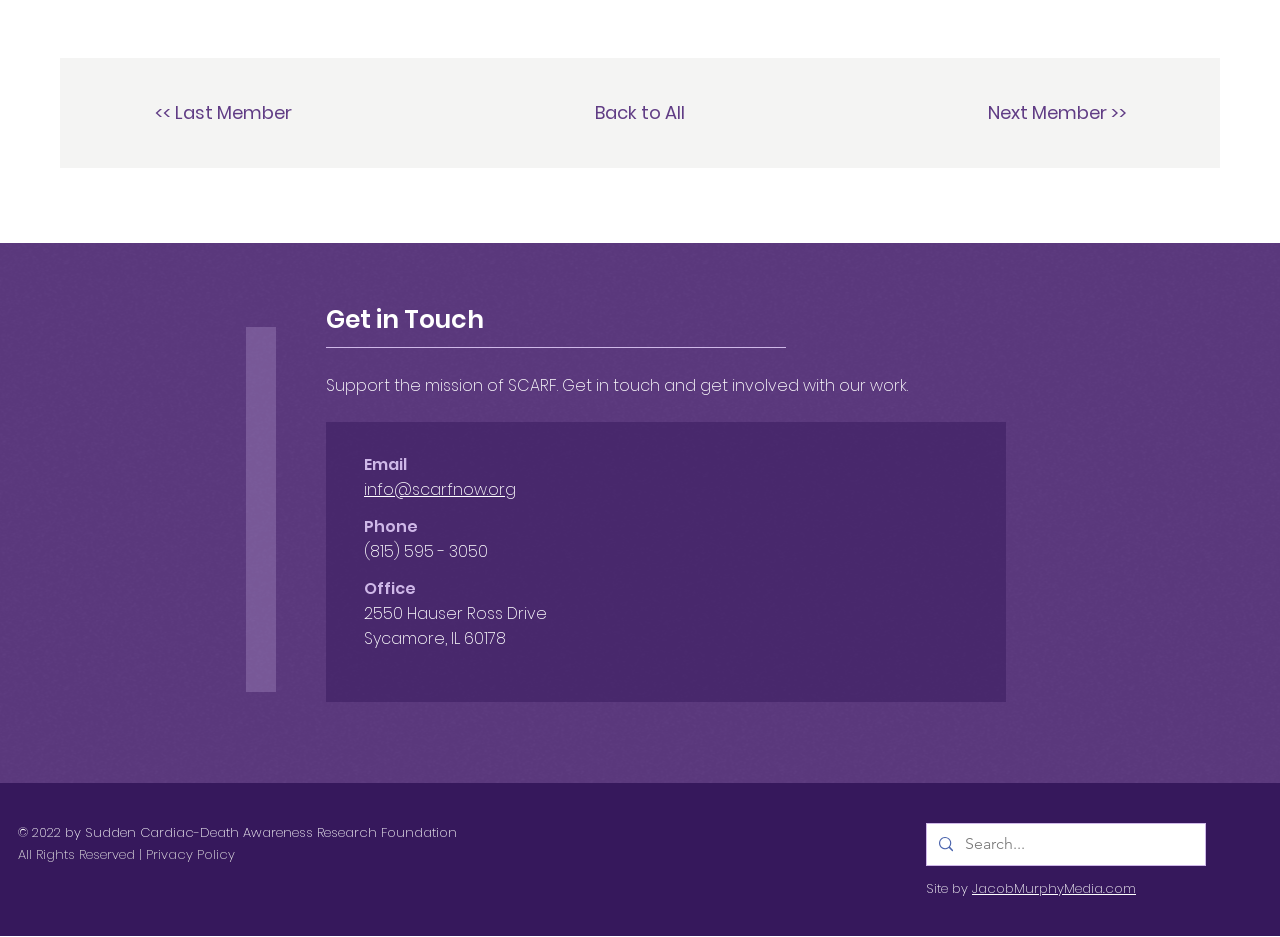What is the organization's email address?
Refer to the image and respond with a one-word or short-phrase answer.

info@scarfnow.org